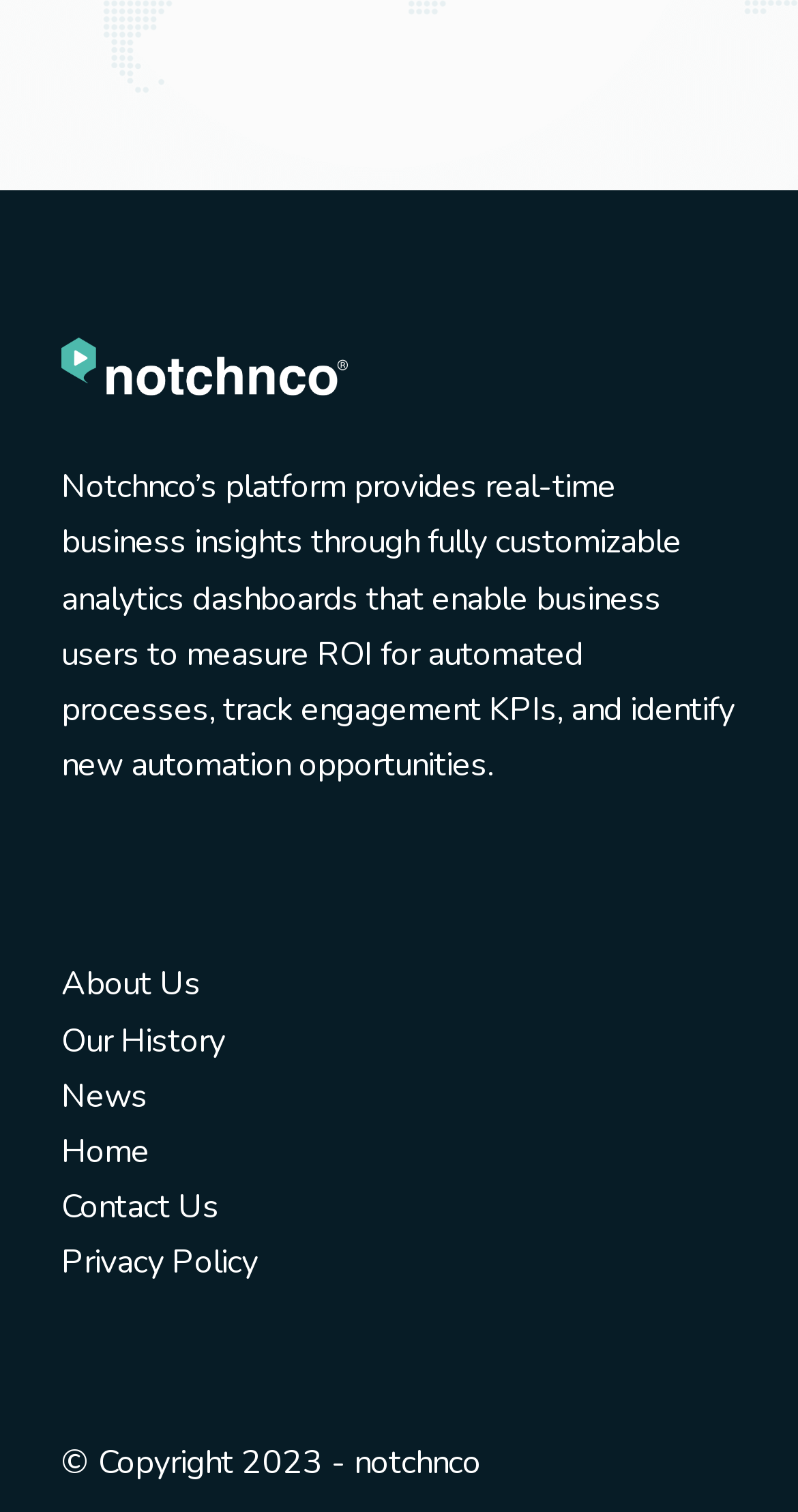Is the 'About Us' link located above the 'Home' link?
Use the image to answer the question with a single word or phrase.

Yes